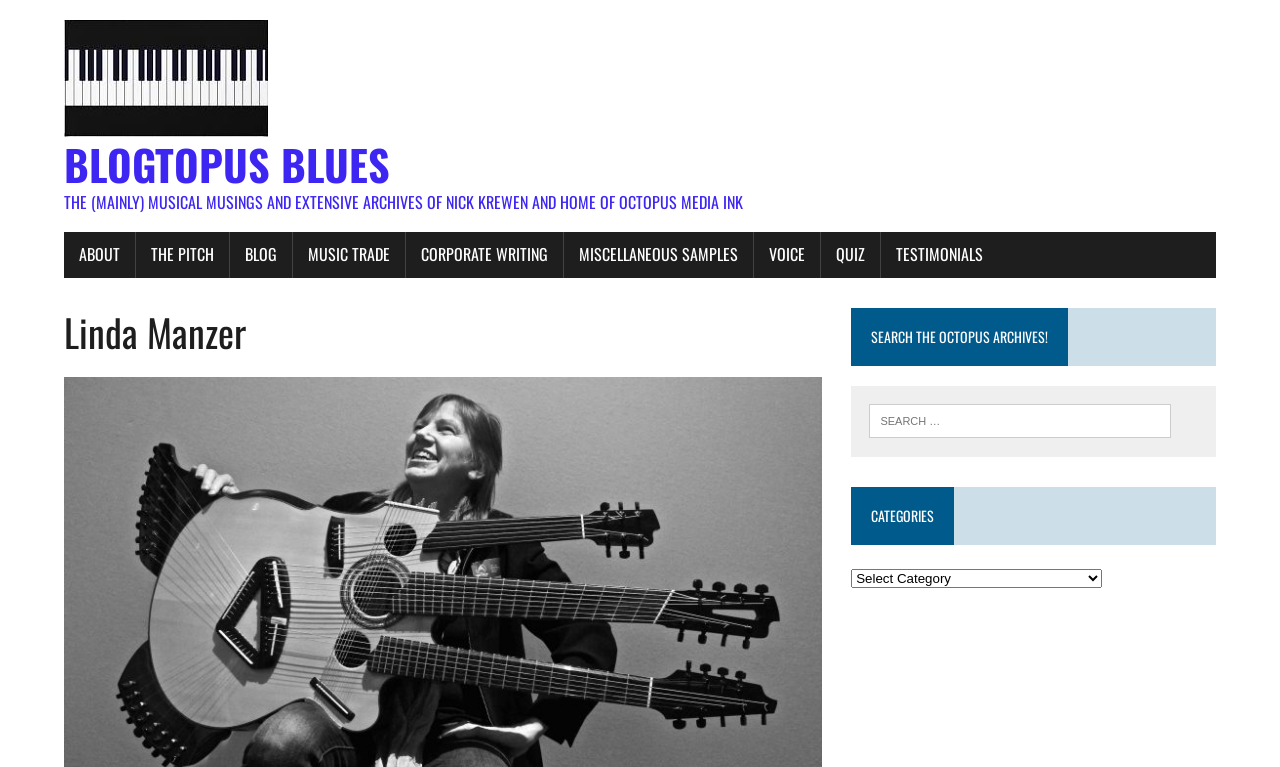Identify the coordinates of the bounding box for the element that must be clicked to accomplish the instruction: "Search for something".

None